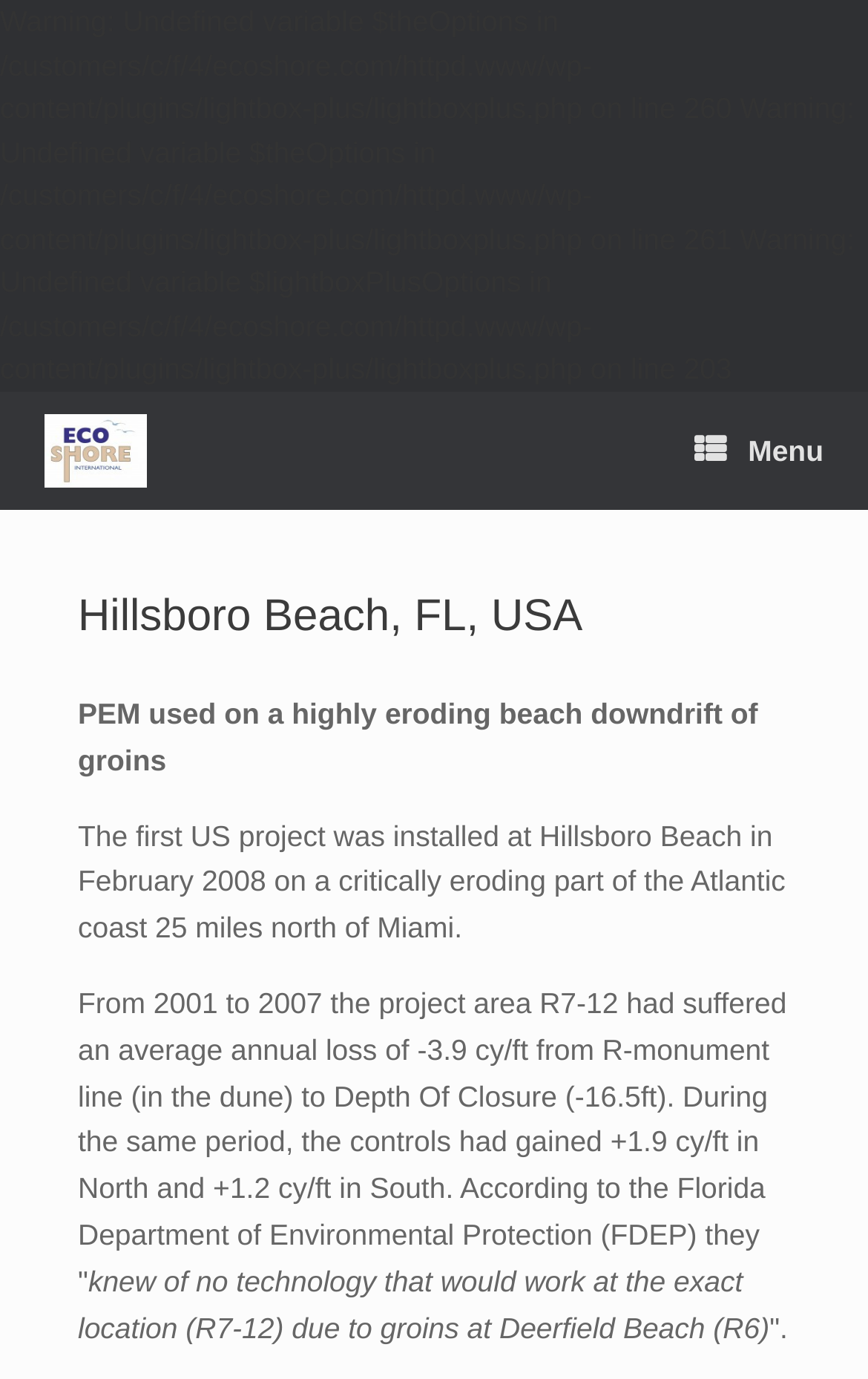Identify the bounding box coordinates of the HTML element based on this description: "parent_node: Menu title="Ecoshore"".

[0.051, 0.284, 0.17, 0.37]